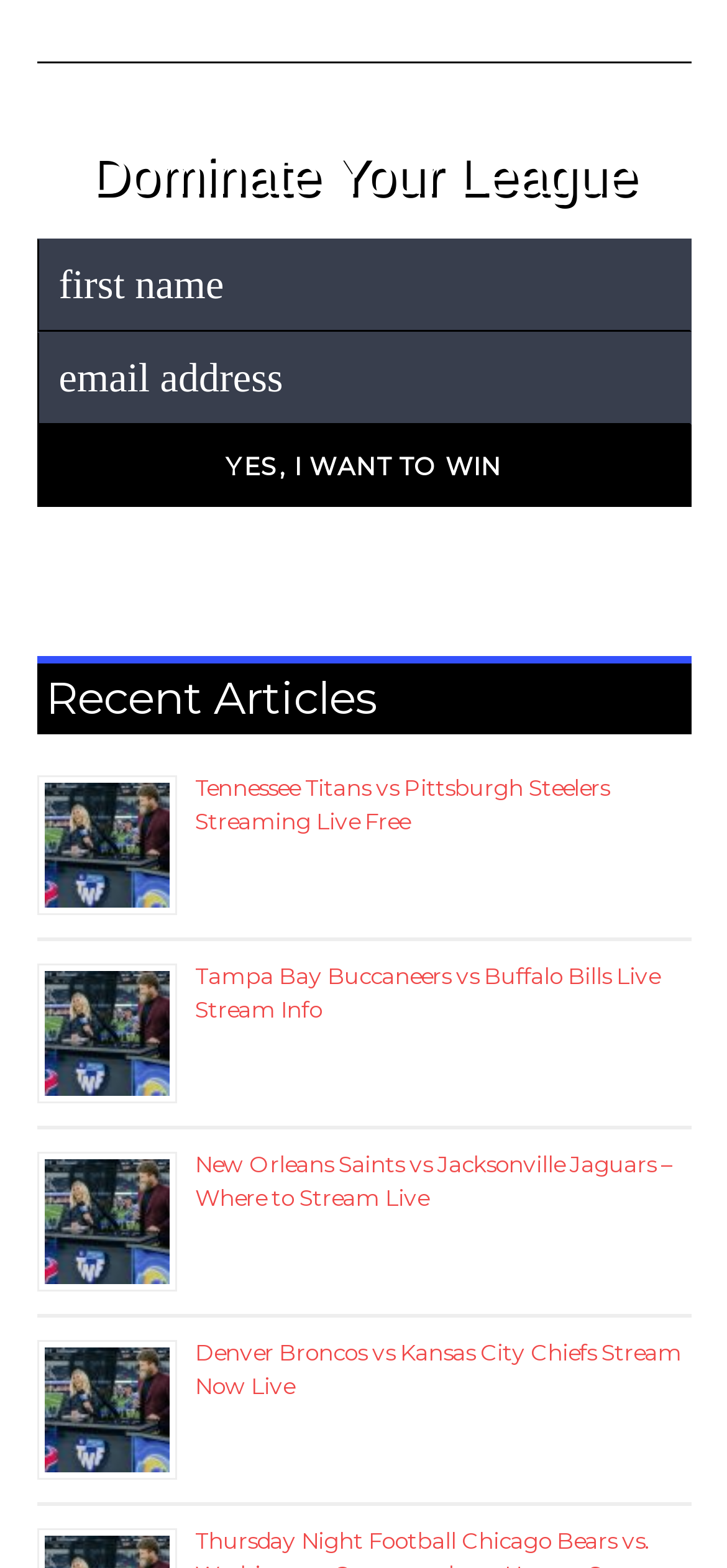Based on the image, please elaborate on the answer to the following question:
What type of content is featured on this webpage?

The webpage lists several articles with titles related to sports teams and games, such as 'Tennessee Titans vs Pittsburgh Steelers Streaming Live Free' and 'Denver Broncos vs Kansas City Chiefs Stream Now Live', indicating that the webpage features sports-related content.